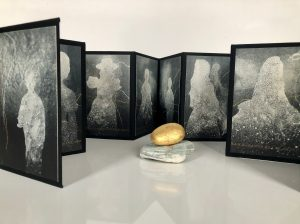Where is the exhibition 'Kinship' being held?
Provide a detailed and extensive answer to the question.

According to the caption, the exhibition 'Kinship' is being held at the Edinburgh Printmakers, which is showcasing the artist's exploration of lost identities and the transient nature of memory through the medium of printmaking.